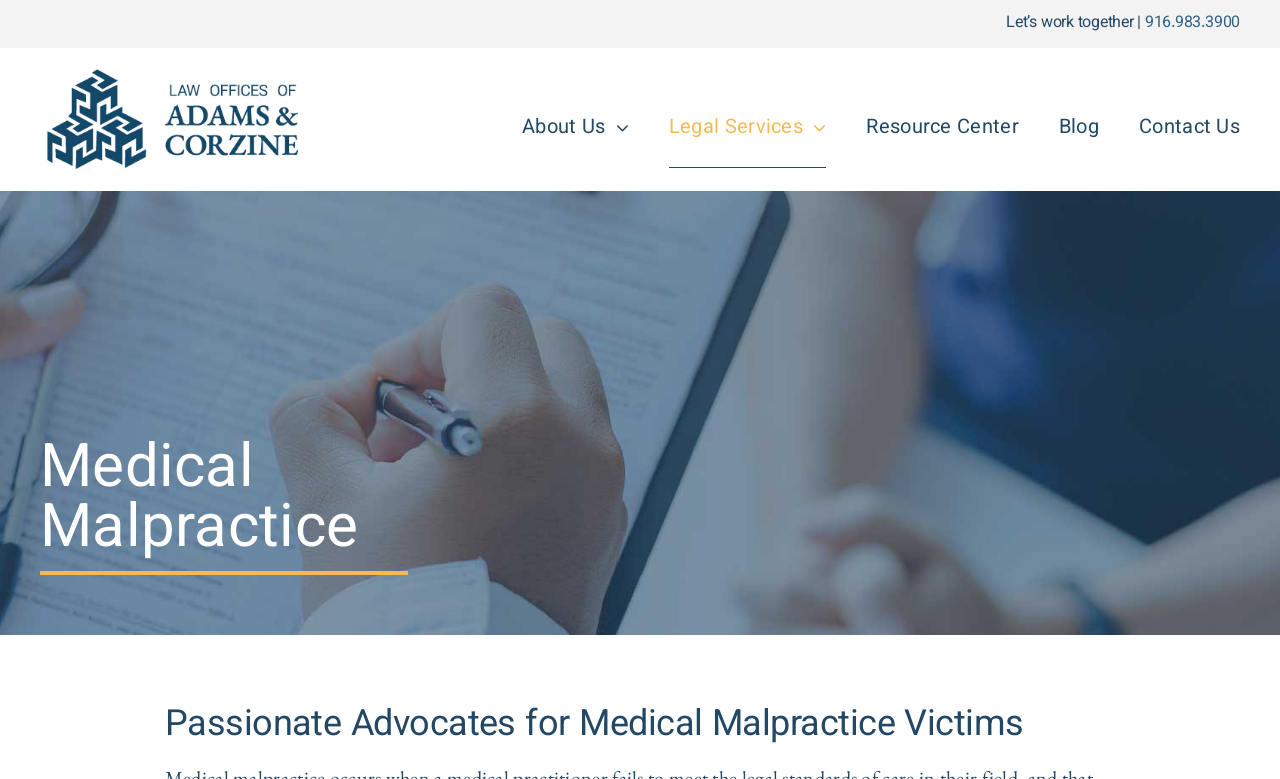Using the element description About Us, predict the bounding box coordinates for the UI element. Provide the coordinates in (top-left x, top-left y, bottom-right x, bottom-right y) format with values ranging from 0 to 1.

[0.408, 0.113, 0.491, 0.216]